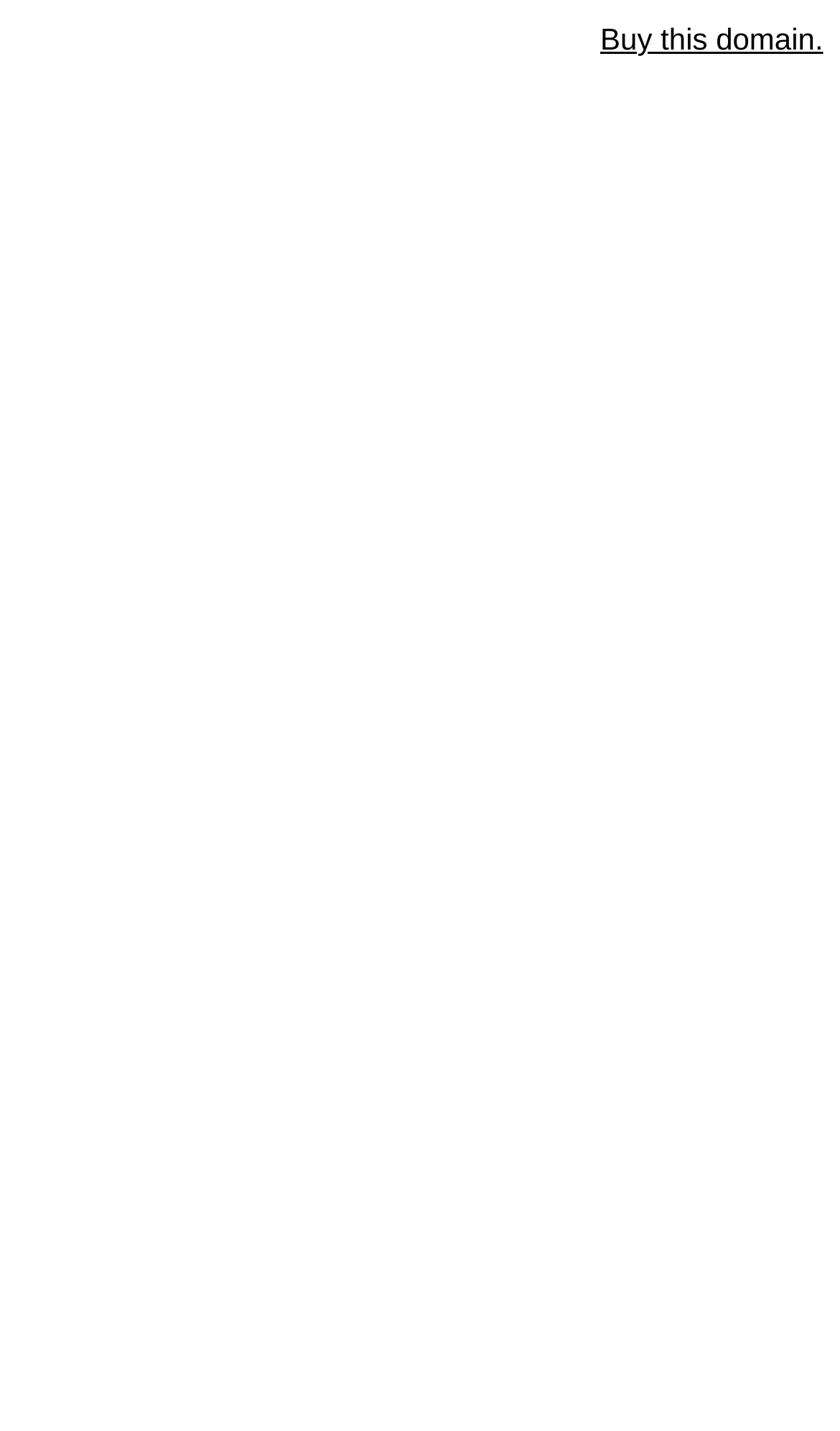Please determine the bounding box coordinates for the UI element described as: "Buy this domain.".

[0.715, 0.015, 0.98, 0.039]